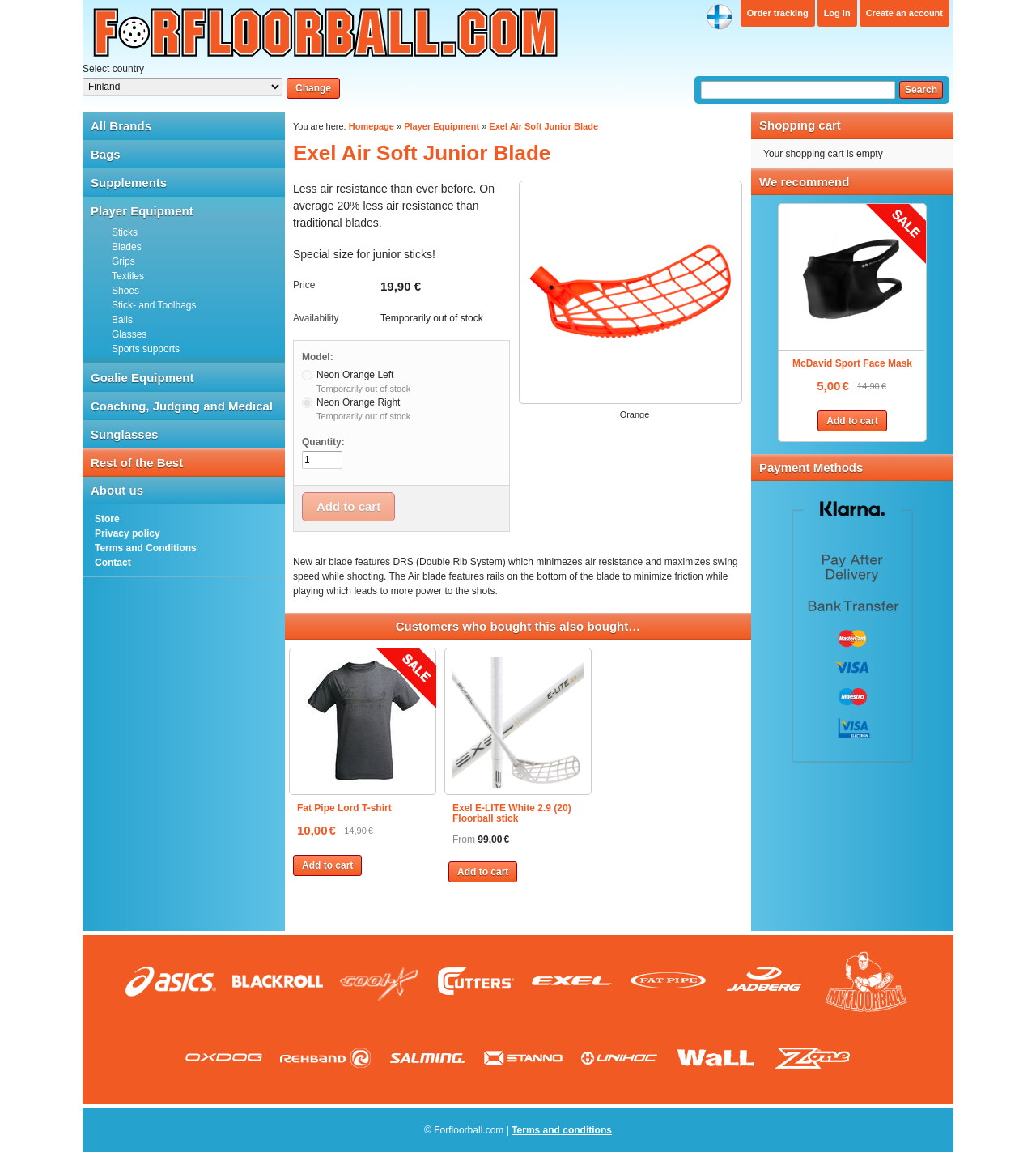What is the name of the recommended product?
Please provide a single word or phrase as the answer based on the screenshot.

Fat Pipe Lord T-shirt